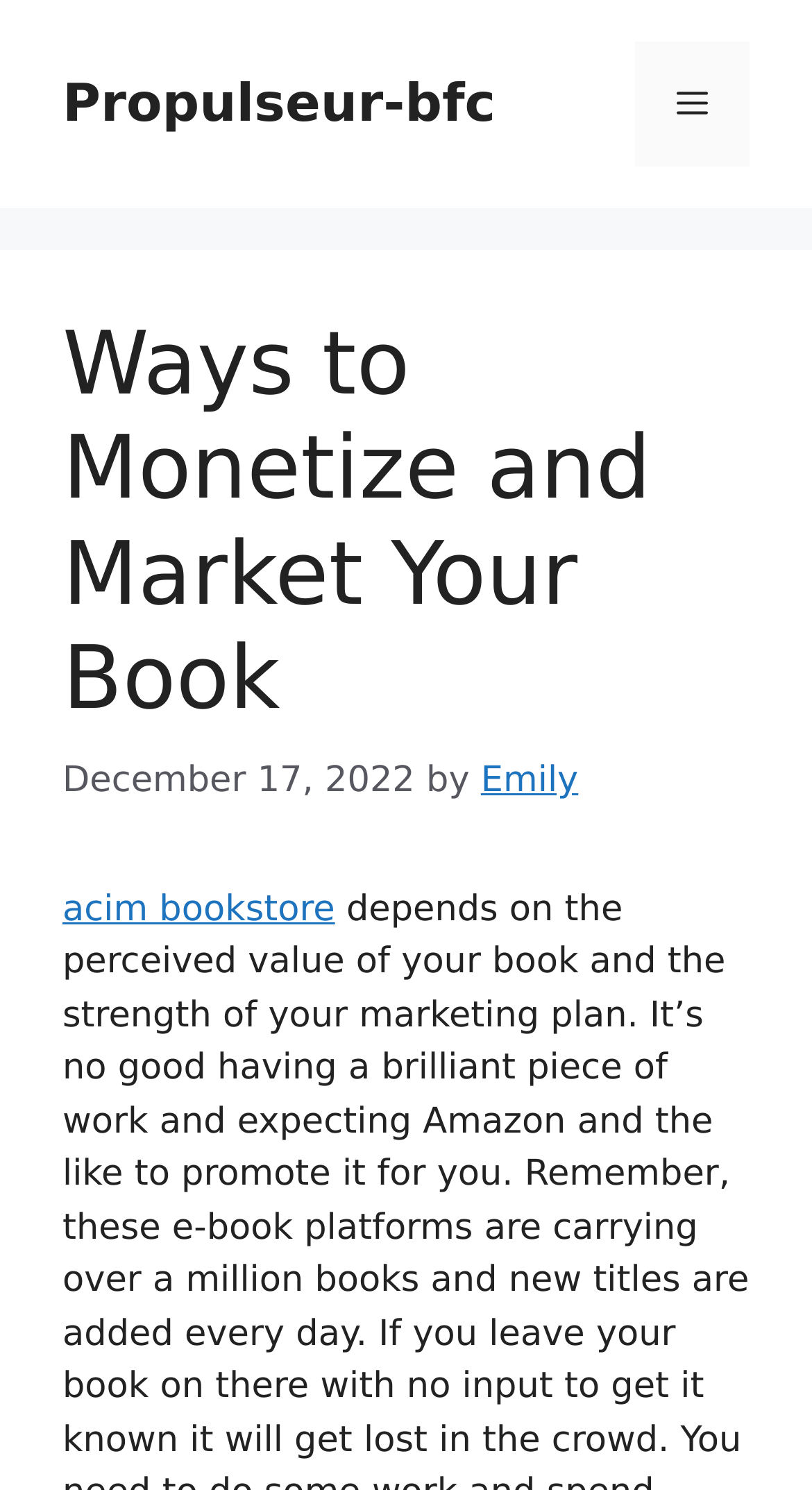What is the name of the bookstore mentioned?
Please answer the question with a single word or phrase, referencing the image.

acim bookstore